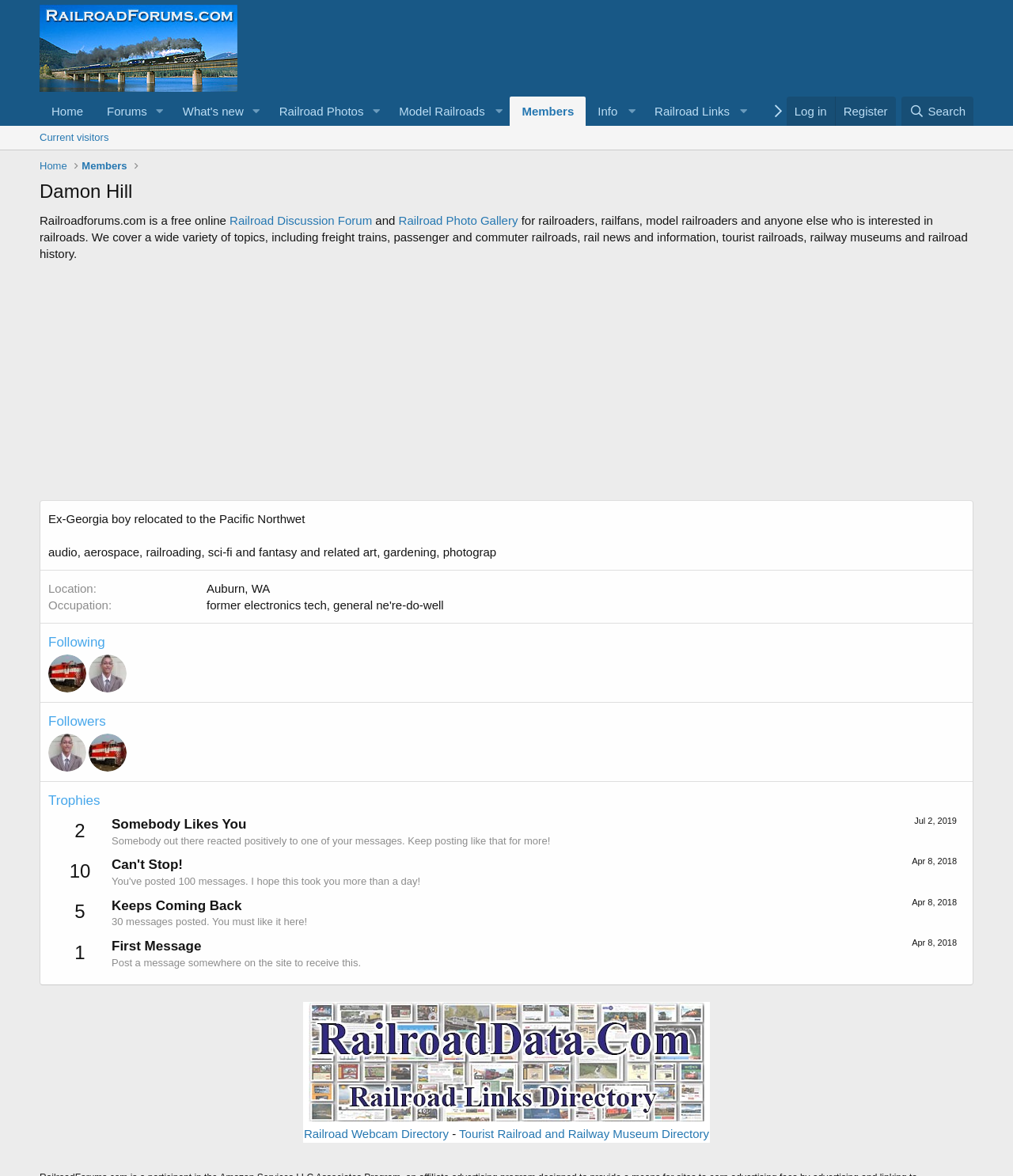Based on the image, please respond to the question with as much detail as possible:
How many trophies does Damon Hill have?

The webpage has a section 'Trophies' which lists five trophies achieved by Damon Hill, including 'Somebody Likes You', 'Can't Stop!', 'Keeps Coming Back', 'First Message', and another one.